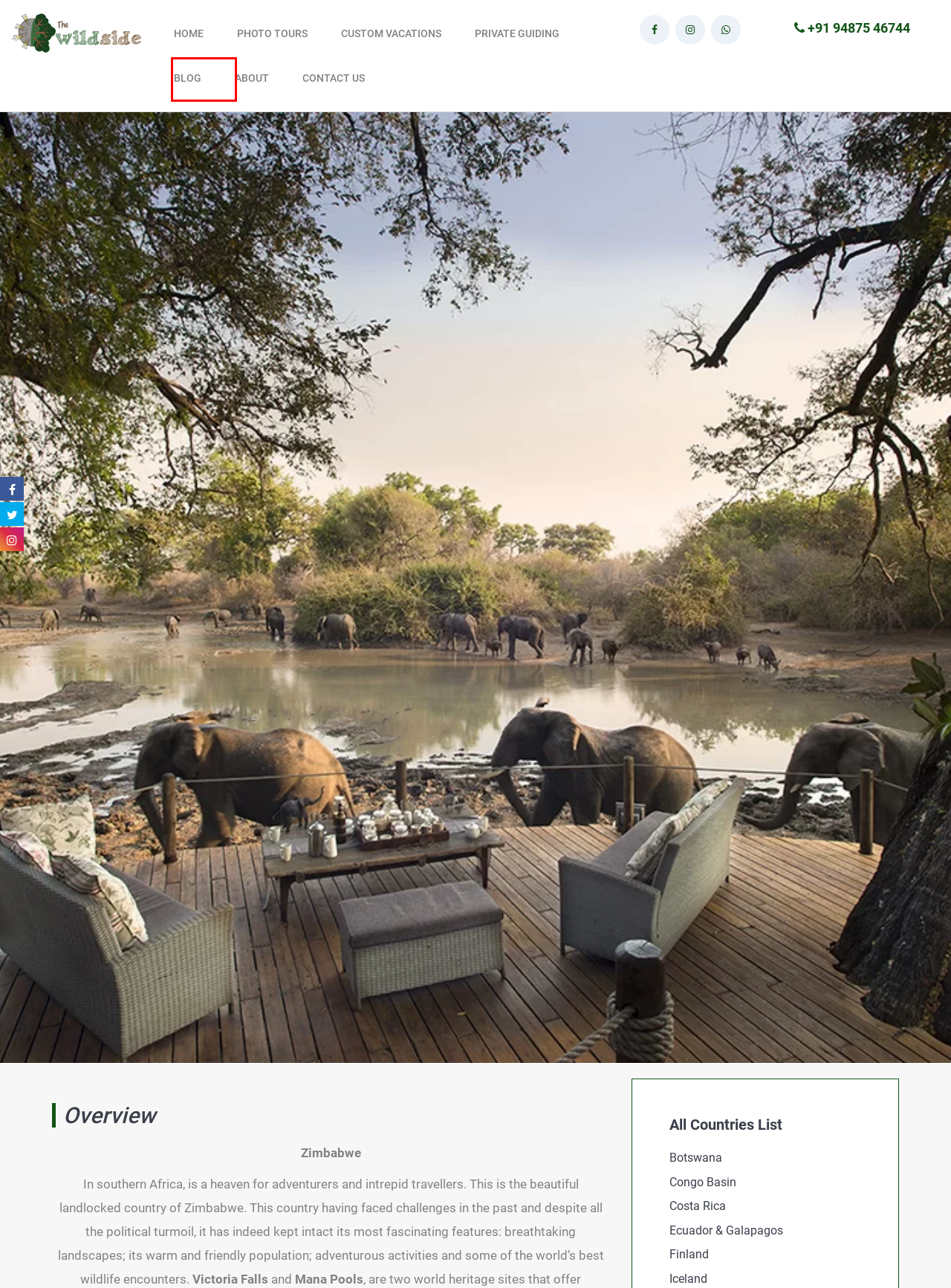You have a screenshot of a webpage with a red bounding box around a UI element. Determine which webpage description best matches the new webpage that results from clicking the element in the bounding box. Here are the candidates:
A. Congo Basin -
B. Wildlife Tour Packages in India | Wildlife Tour Operators in India
C. Blog -
D. Costa Rica -
E. Botswana -
F. Private guided wildlife tours India| wildlife adventure tours in India
G. Ecuador & Galapagos -
H. Wildlife Safari Tours India | Wildlife tours India | The Wildside

C